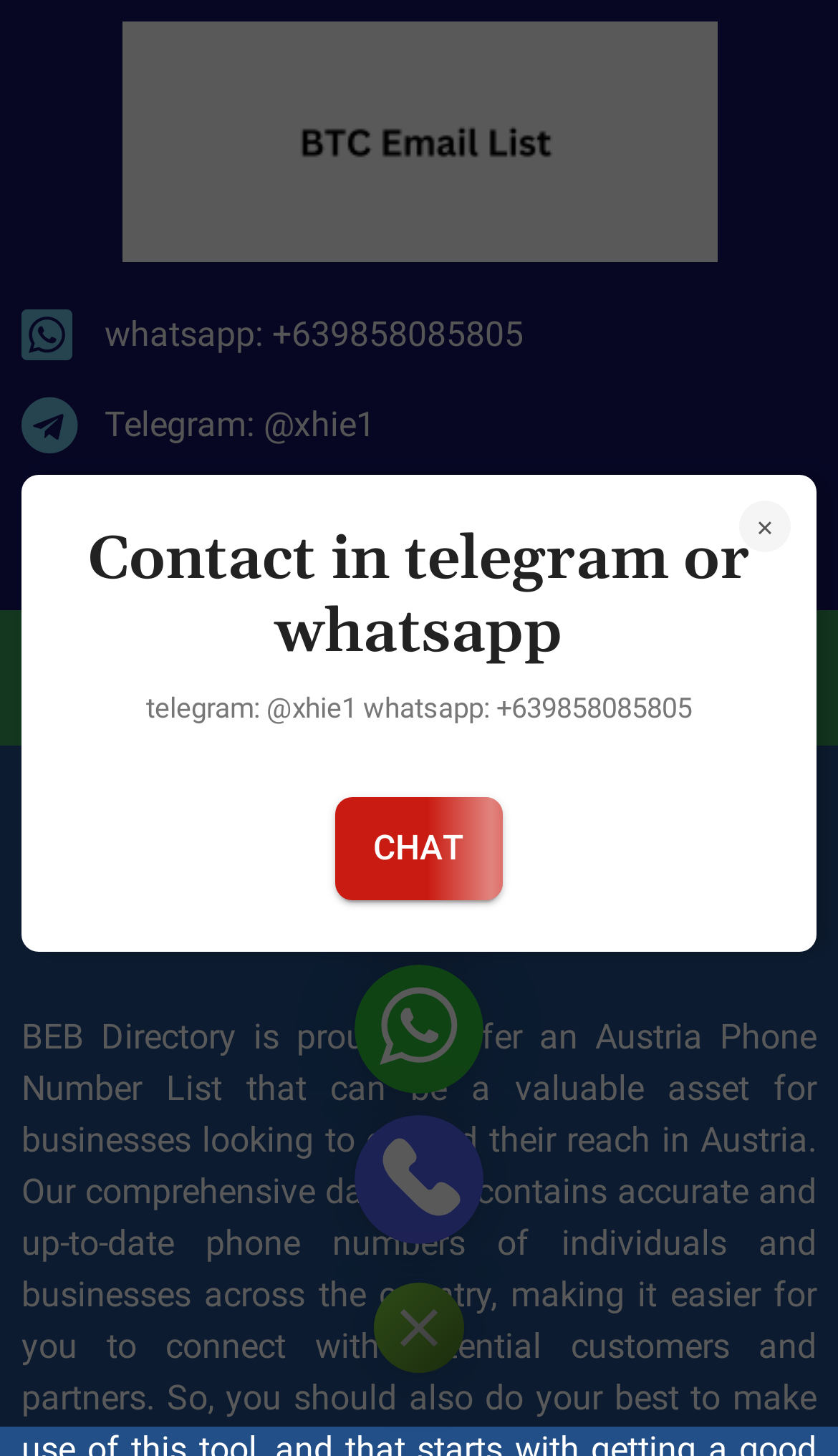What is the contact information for Telegram?
Refer to the screenshot and answer in one word or phrase.

Telegram: @xhie1